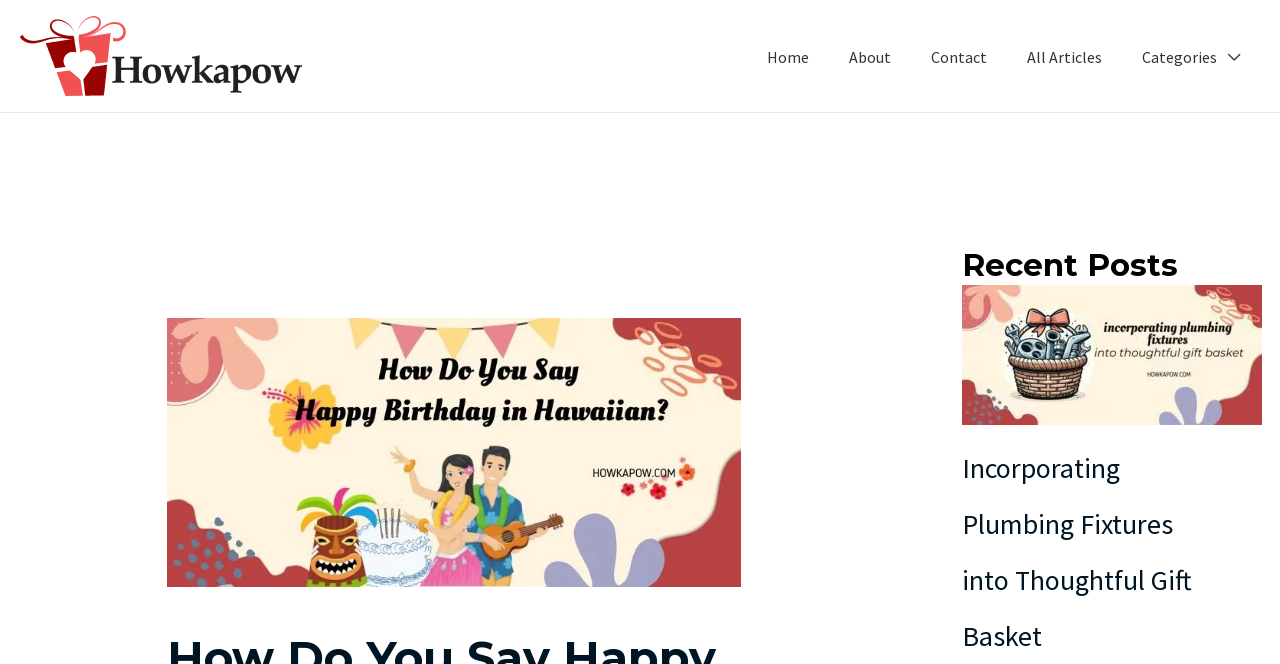Provide the bounding box coordinates in the format (top-left x, top-left y, bottom-right x, bottom-right y). All values are floating point numbers between 0 and 1. Determine the bounding box coordinate of the UI element described as: All Articles

[0.787, 0.033, 0.877, 0.139]